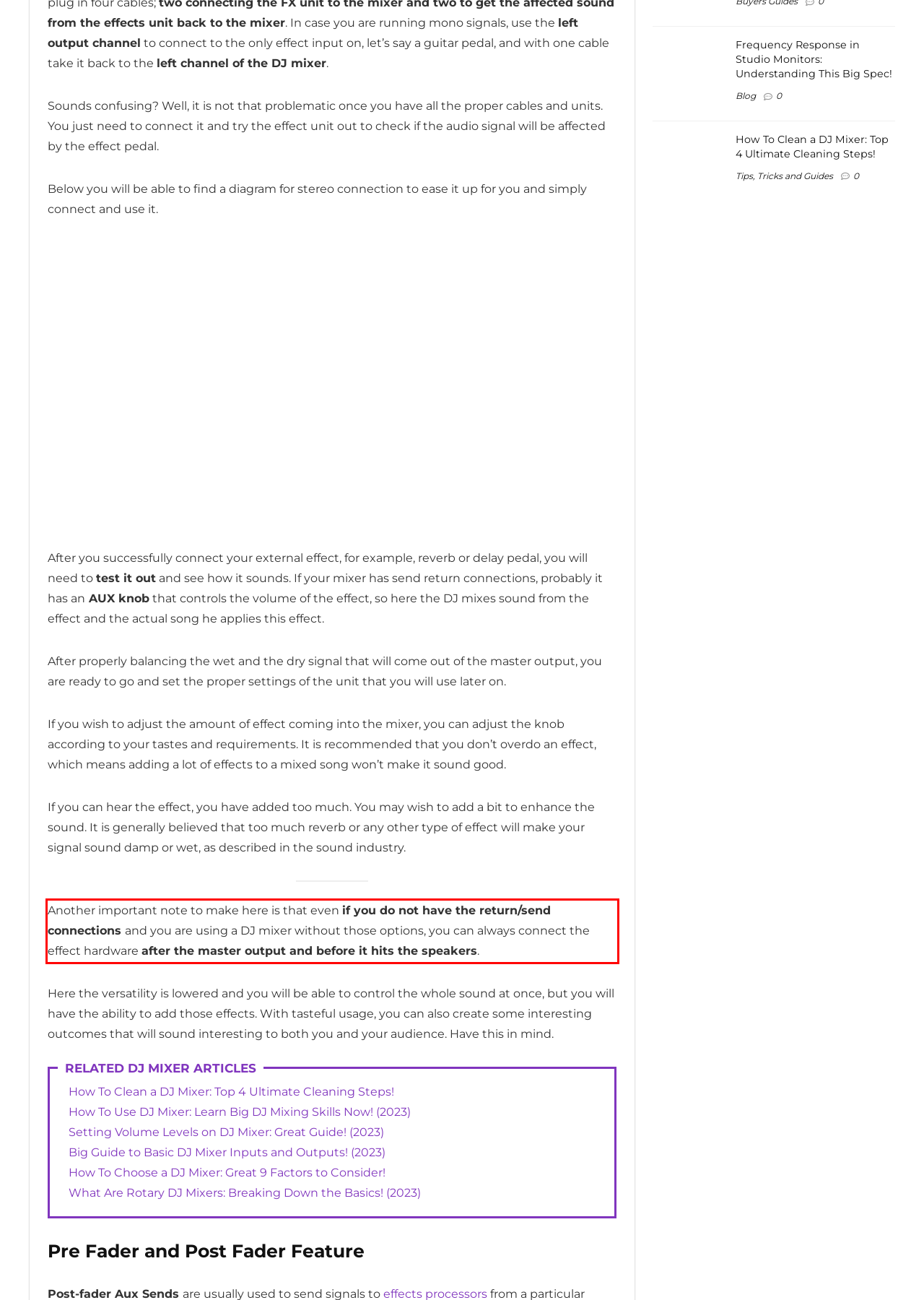Your task is to recognize and extract the text content from the UI element enclosed in the red bounding box on the webpage screenshot.

Another important note to make here is that even if you do not have the return/send connections and you are using a DJ mixer without those options, you can always connect the effect hardware after the master output and before it hits the speakers.